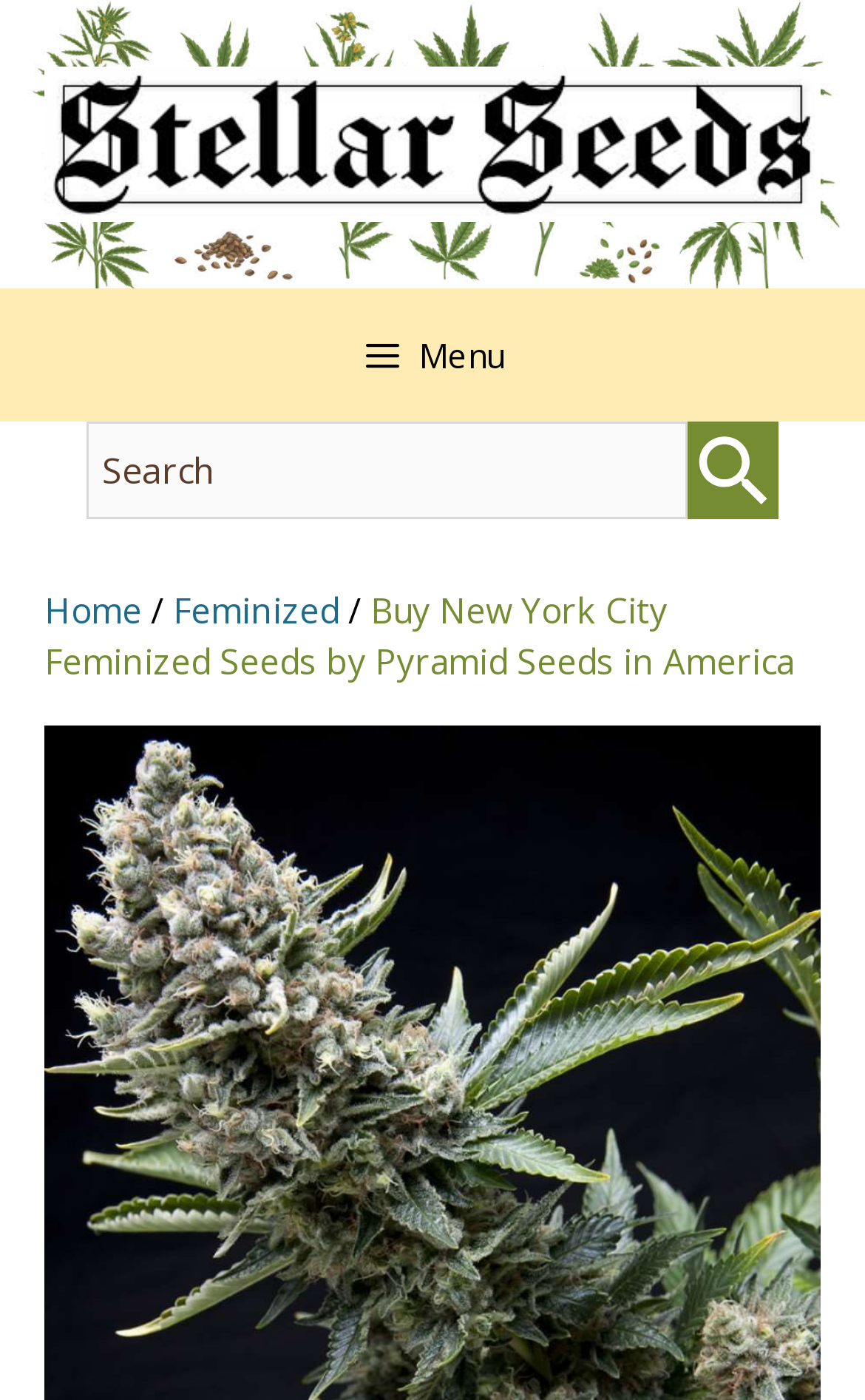What is the navigation menu icon?
Please answer using one word or phrase, based on the screenshot.

Menu